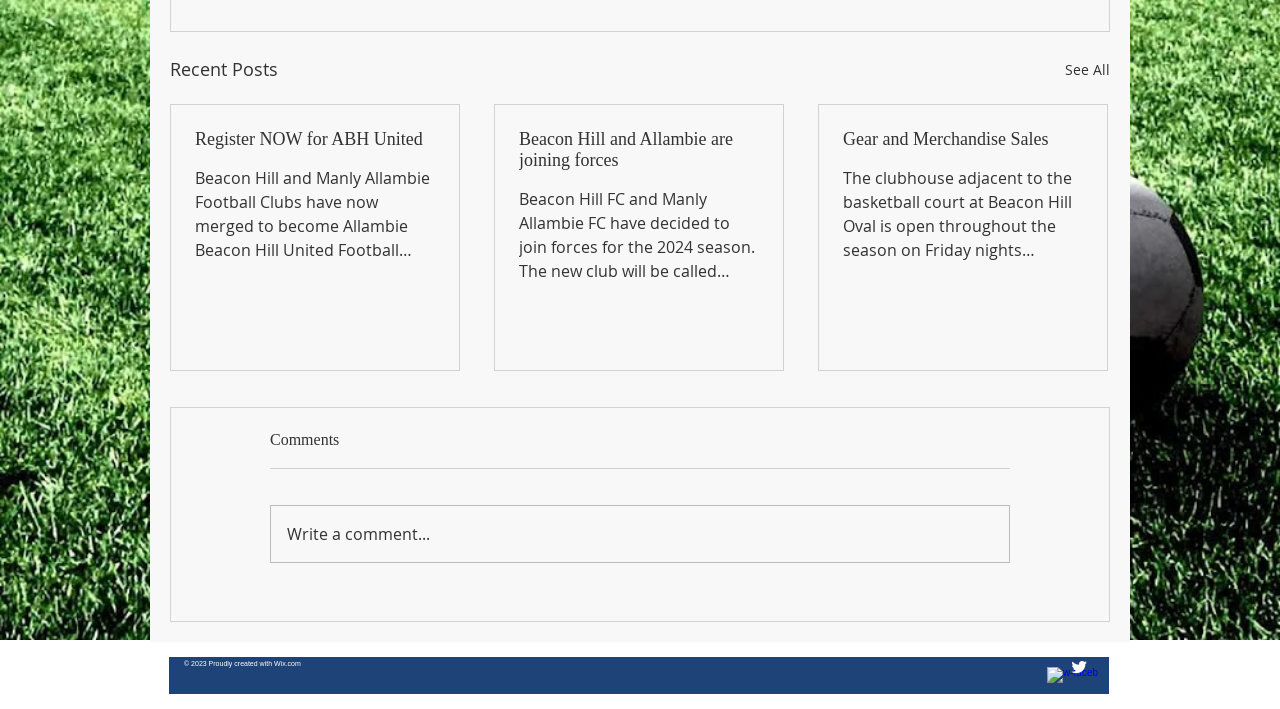Please specify the bounding box coordinates in the format (top-left x, top-left y, bottom-right x, bottom-right y), with values ranging from 0 to 1. Identify the bounding box for the UI component described as follows: Gear and Merchandise Sales

[0.659, 0.182, 0.846, 0.212]